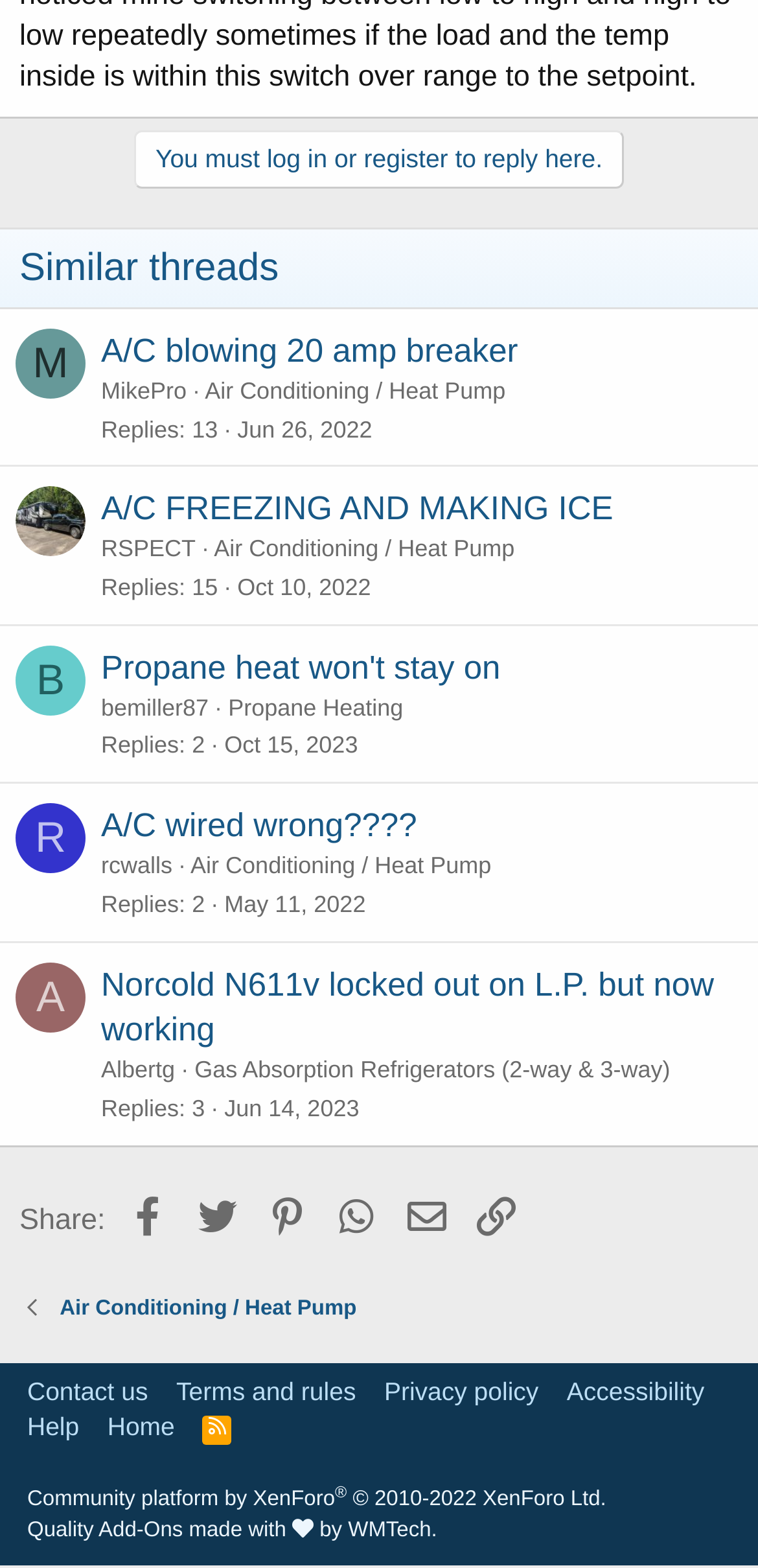Can you give a detailed response to the following question using the information from the image? What is the title of the first thread?

The first thread is titled 'A/C blowing 20 amp breaker' which can be found in the first LayoutTable element, specifically in the link element with the text 'A/C blowing 20 amp breaker'.